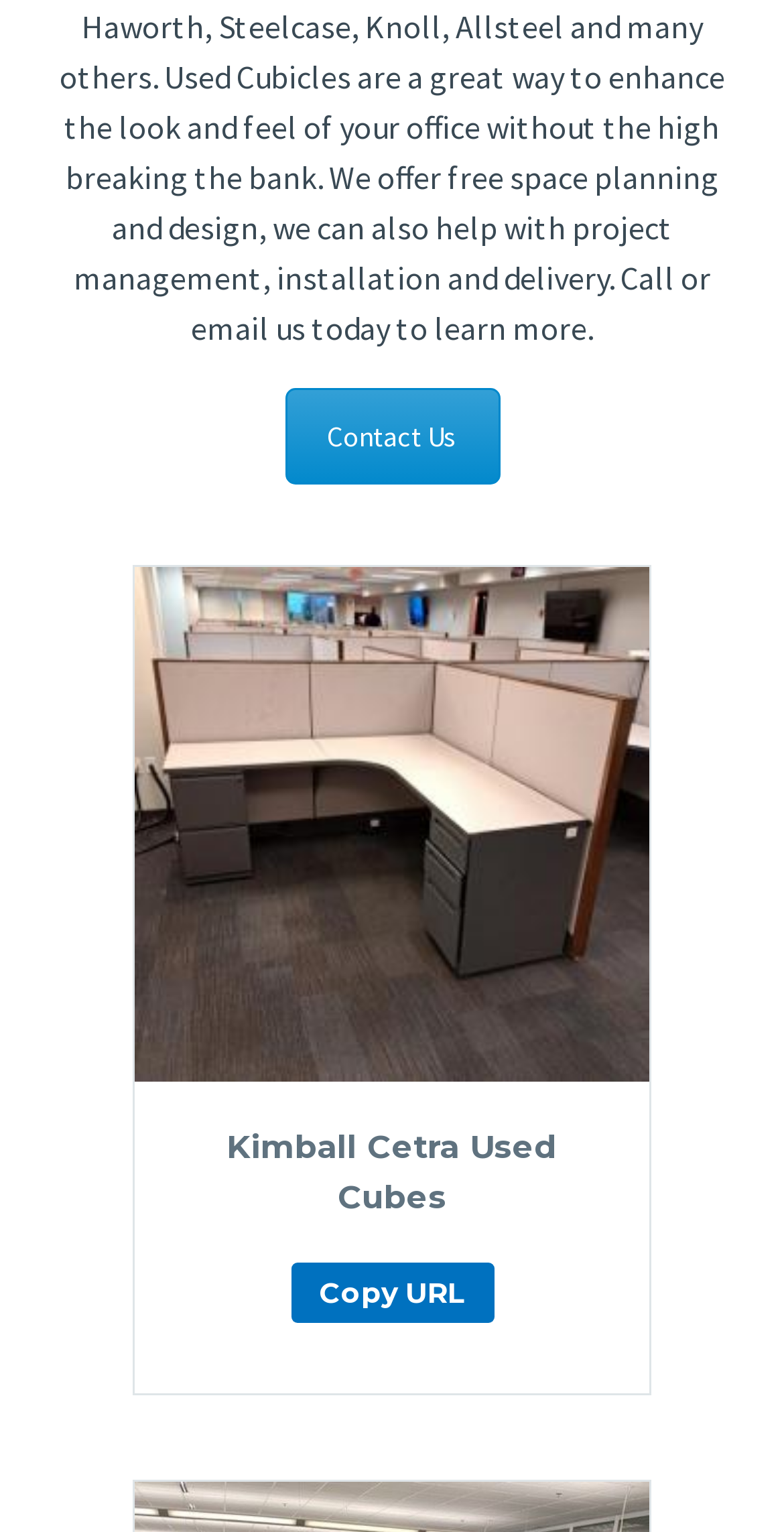Provide the bounding box coordinates for the UI element that is described by this text: "Blog". The coordinates should be in the form of four float numbers between 0 and 1: [left, top, right, bottom].

[0.056, 0.345, 0.944, 0.413]